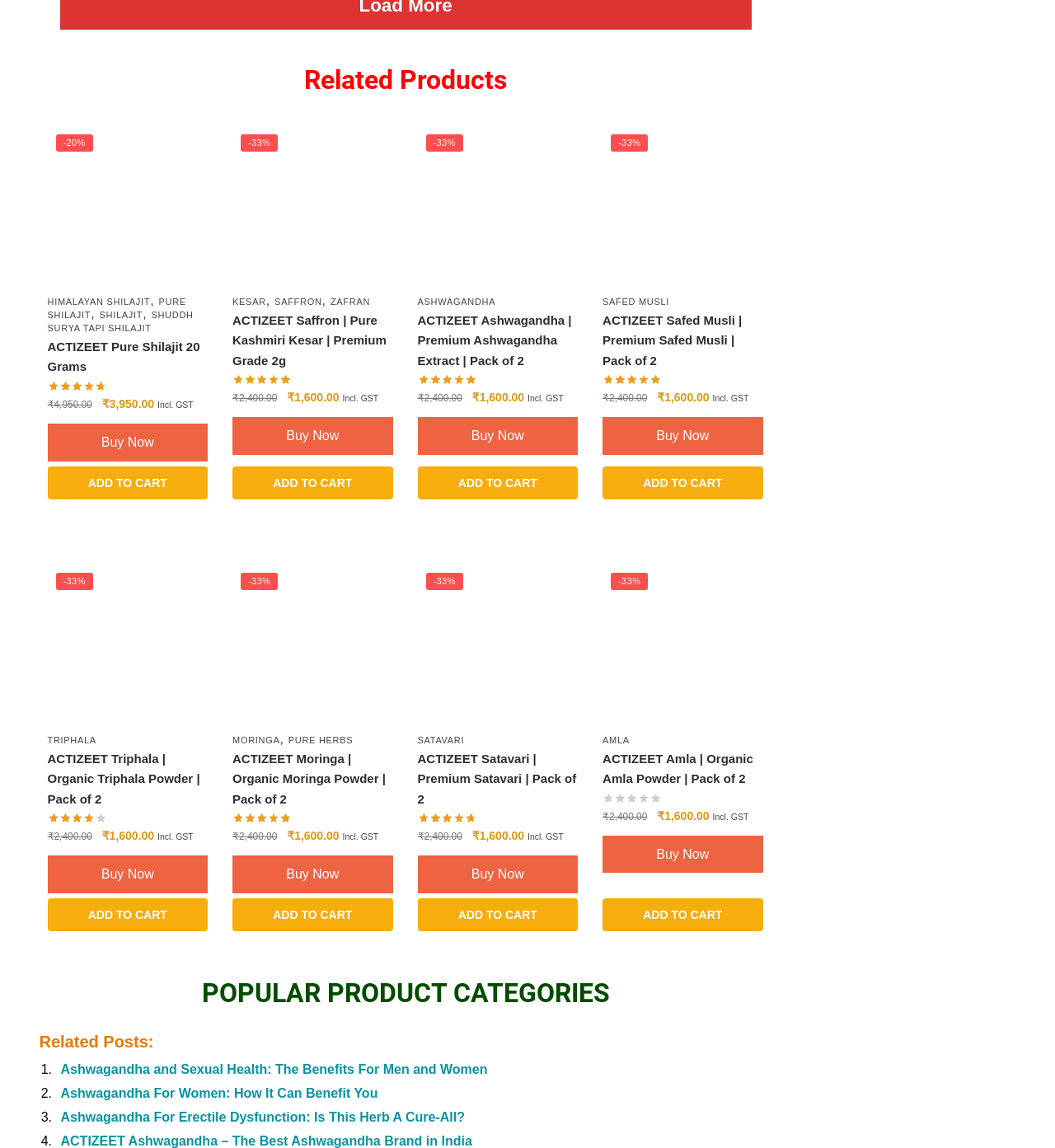What is the category of products on this webpage?
Using the image provided, answer with just one word or phrase.

Health supplements